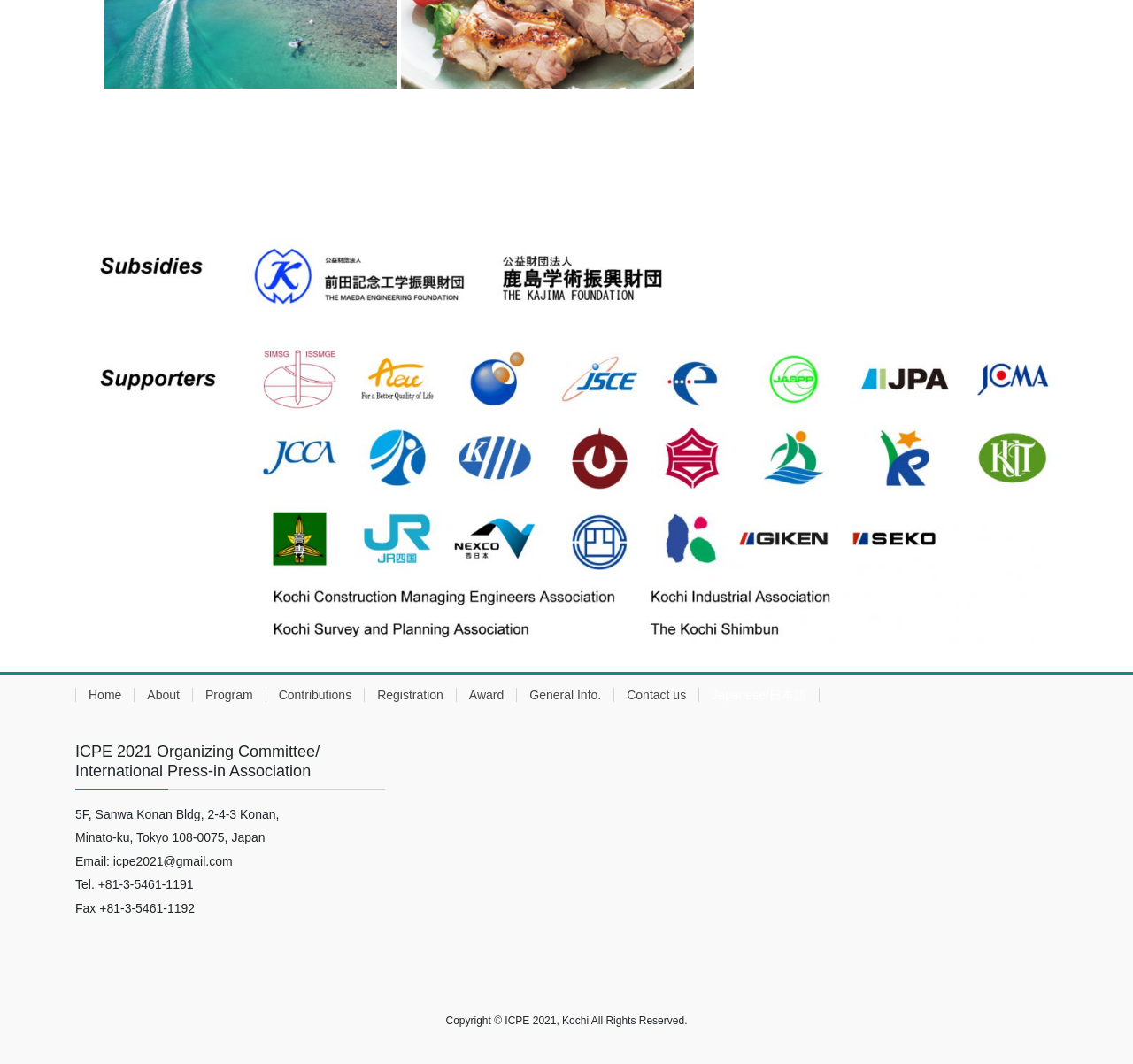What is the address of the ICPE 2021 Organizing Committee?
Examine the image and give a concise answer in one word or a short phrase.

5F, Sanwa Konan Bldg, 2-4-3 Konan, Minato-ku, Tokyo 108-0075, Japan